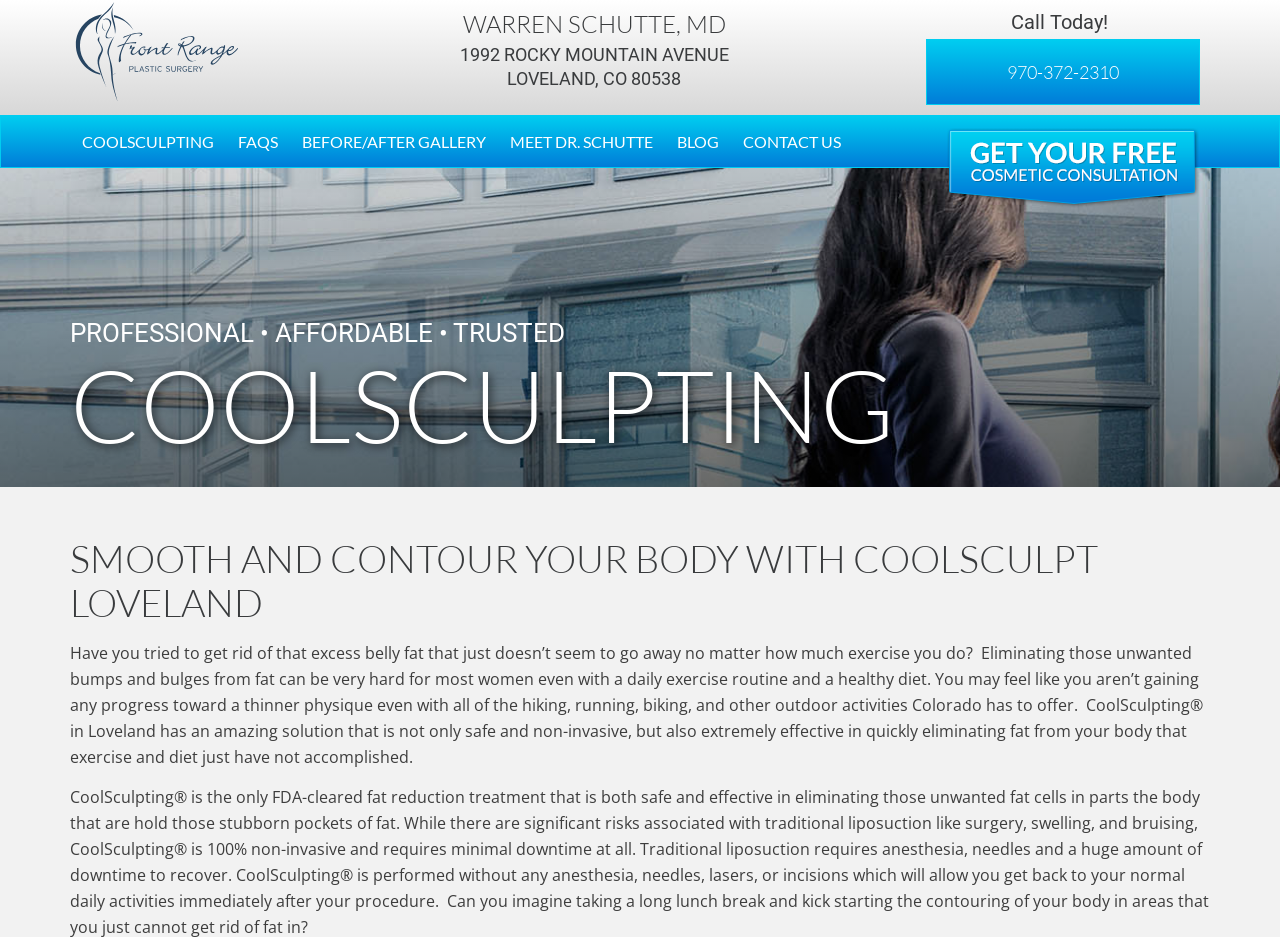Describe all the key features and sections of the webpage thoroughly.

This webpage is about CoolSculpting, a fat reduction treatment, offered by Front Range Plastic Surgery in Loveland, Colorado. At the top left, there is a link to the website's homepage. Below it, the name "WARREN SCHUTTE, MD" is displayed, followed by the clinic's address "1992 ROCKY MOUNTAIN AVENUE LOVELAND, CO 80538" and a call-to-action "Call Today!" with a phone number "970-372-2310" on the right side.

There are six navigation links in the top middle section: "COOLSCULPTING", "FAQS", "BEFORE/AFTER GALLERY", "MEET DR. SCHUTTE", "BLOG", and "CONTACT US". A "Free Consultation Button" is located on the top right.

The main content area is divided into three sections. The first section has a heading "PROFESSIONAL • AFFORDABLE • TRUSTED" and is followed by a section with a heading "COOLSCULPTING". The third section has a heading "SMOOTH AND CONTOUR YOUR BODY WITH COOLSCULPT LOVELAND" and a paragraph of text that describes the challenges of getting rid of excess belly fat and introduces CoolSculpting as a safe and effective solution.